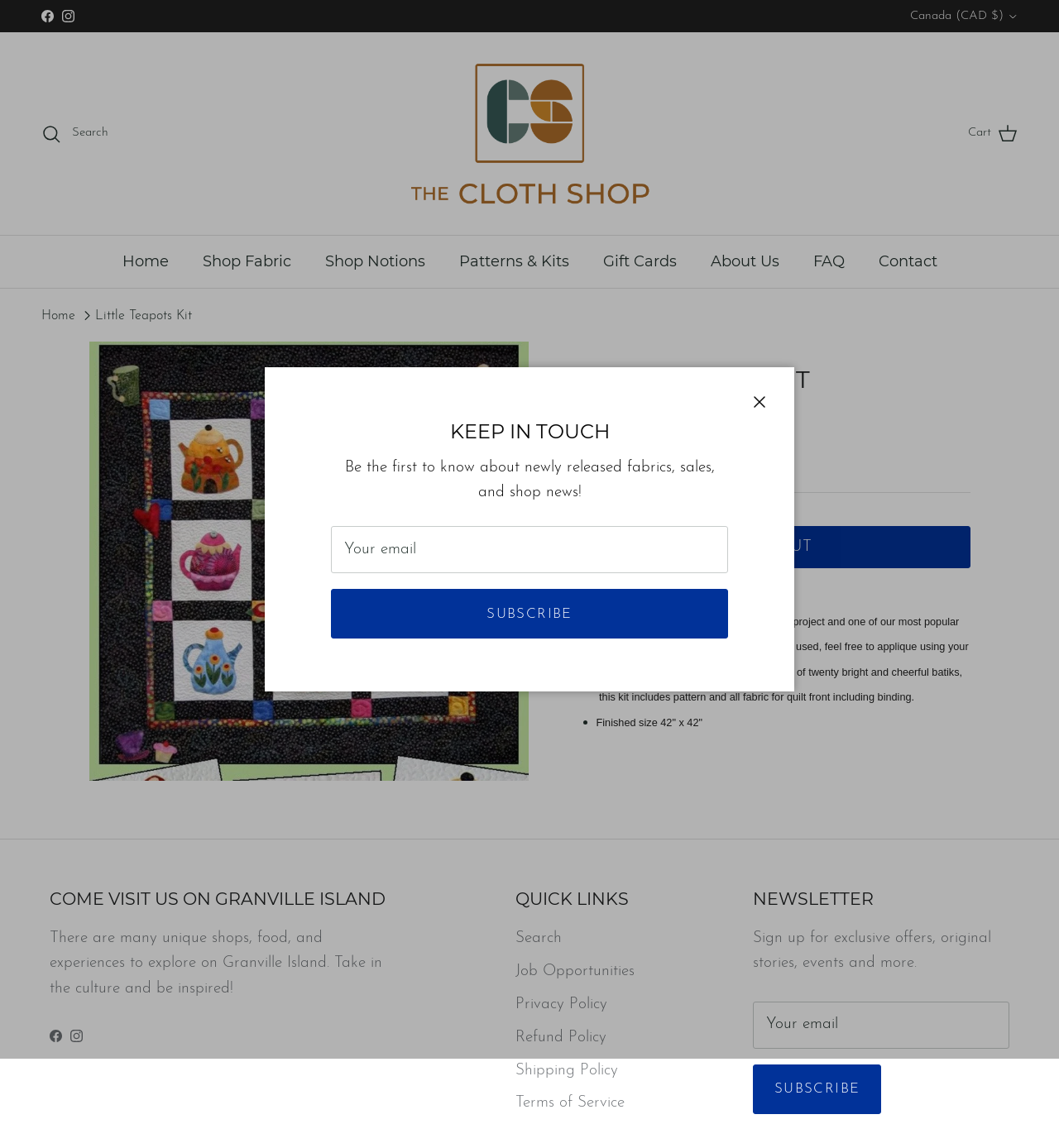What can I do with the newsletter?
Use the image to give a comprehensive and detailed response to the question.

I found the purpose of the newsletter by reading the StaticText element that says 'Sign up for exclusive offers, original stories, events and more.' located next to the newsletter subscription form.